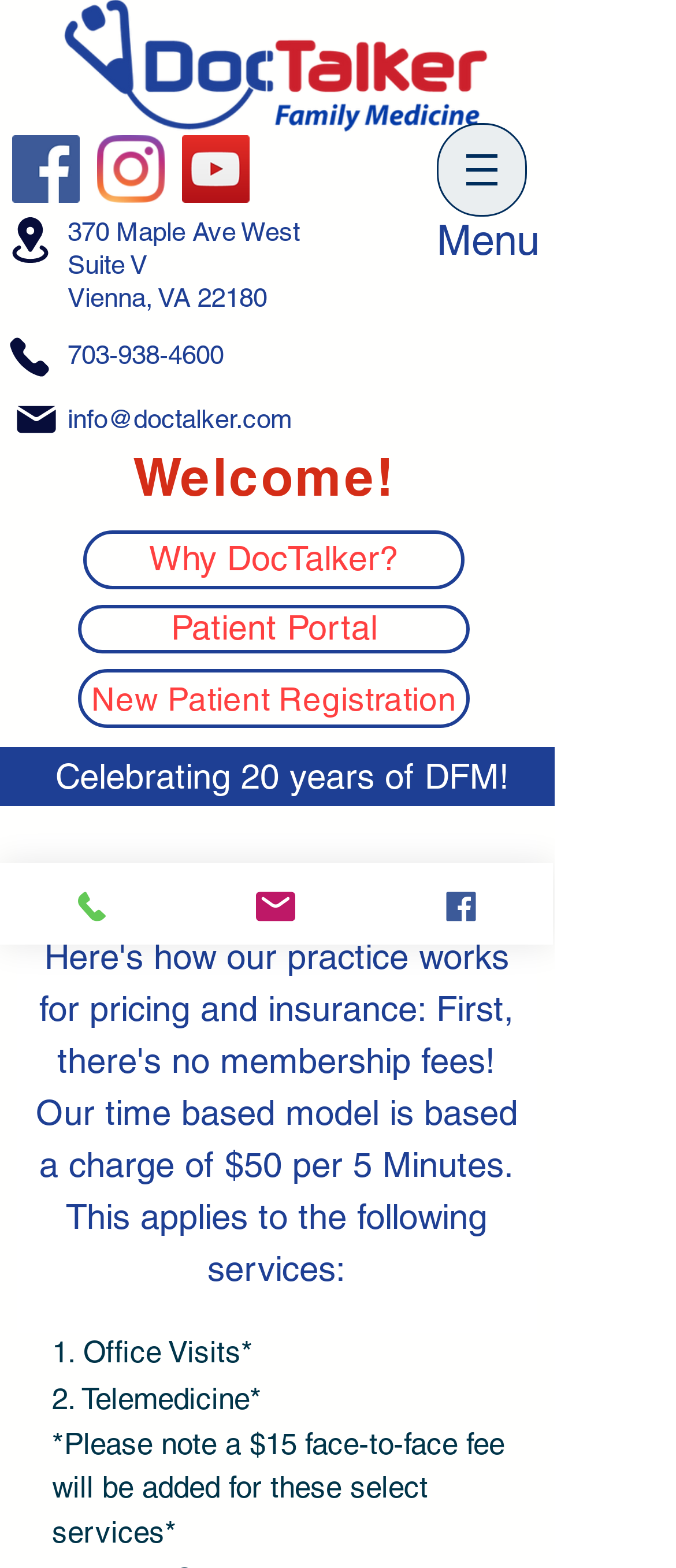Please provide the bounding box coordinates for the UI element as described: "Patient Portal". The coordinates must be four floats between 0 and 1, represented as [left, top, right, bottom].

[0.115, 0.386, 0.695, 0.417]